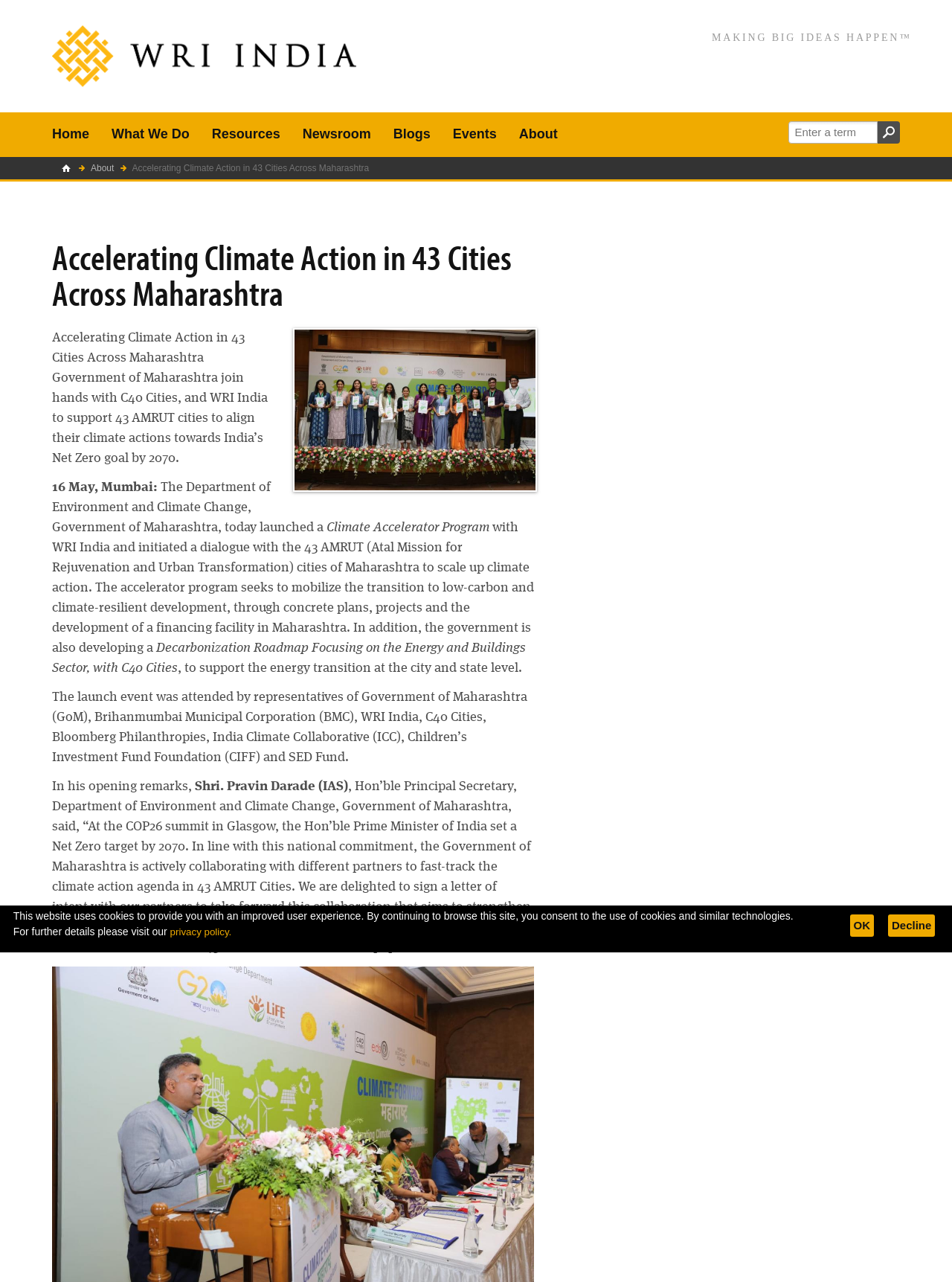Find the bounding box coordinates for the UI element that matches this description: "privacy policy.".

[0.179, 0.719, 0.243, 0.735]